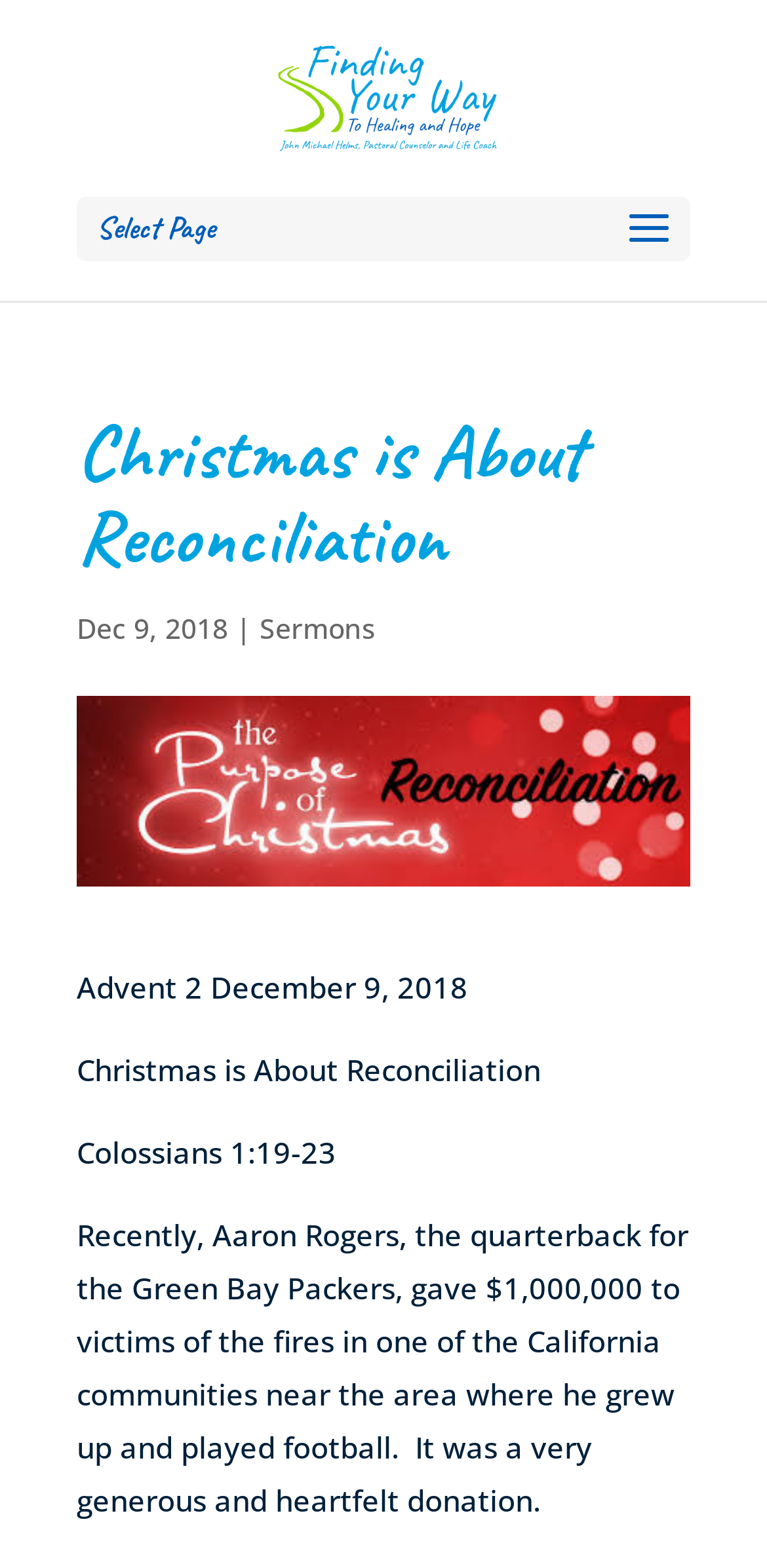Based on the description "alt="Finding Your Way"", find the bounding box of the specified UI element.

[0.353, 0.049, 0.657, 0.073]